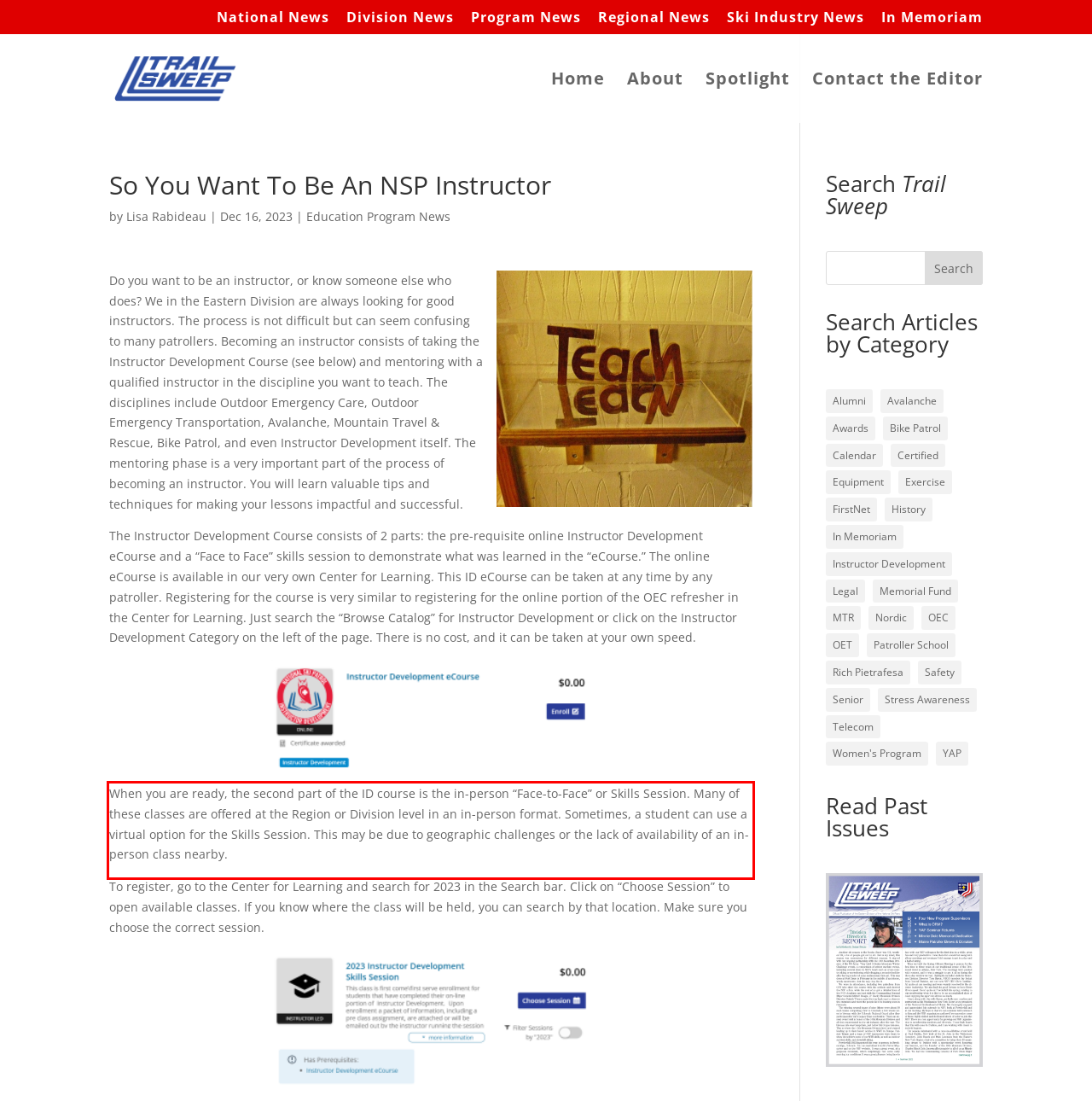Review the screenshot of the webpage and recognize the text inside the red rectangle bounding box. Provide the extracted text content.

When you are ready, the second part of the ID course is the in-person “Face-to-Face” or Skills Session. Many of these classes are offered at the Region or Division level in an in-person format. Sometimes, a student can use a virtual option for the Skills Session. This may be due to geographic challenges or the lack of availability of an in-person class nearby.